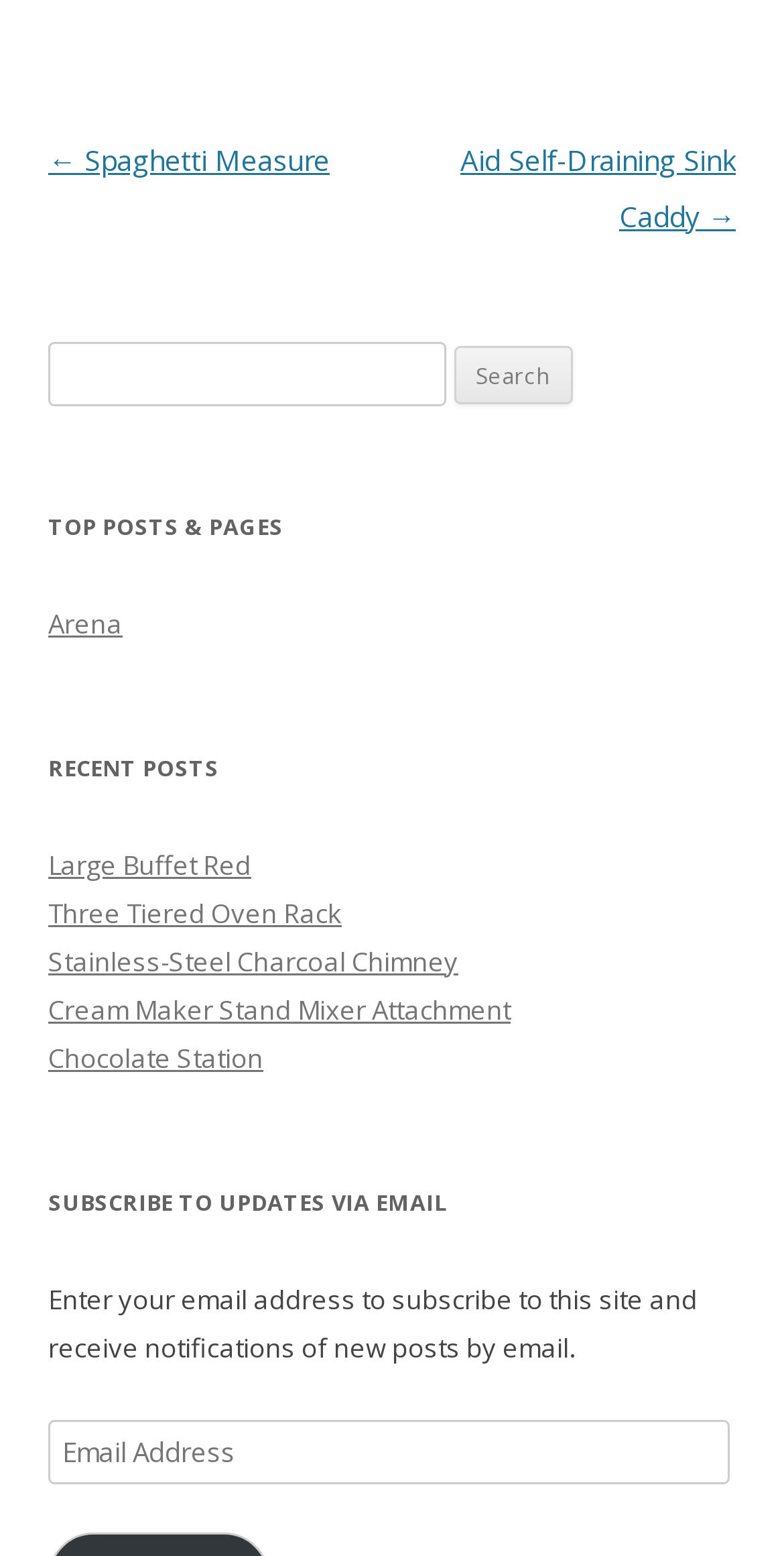Using the description "Arena", predict the bounding box of the relevant HTML element.

[0.062, 0.389, 0.156, 0.412]